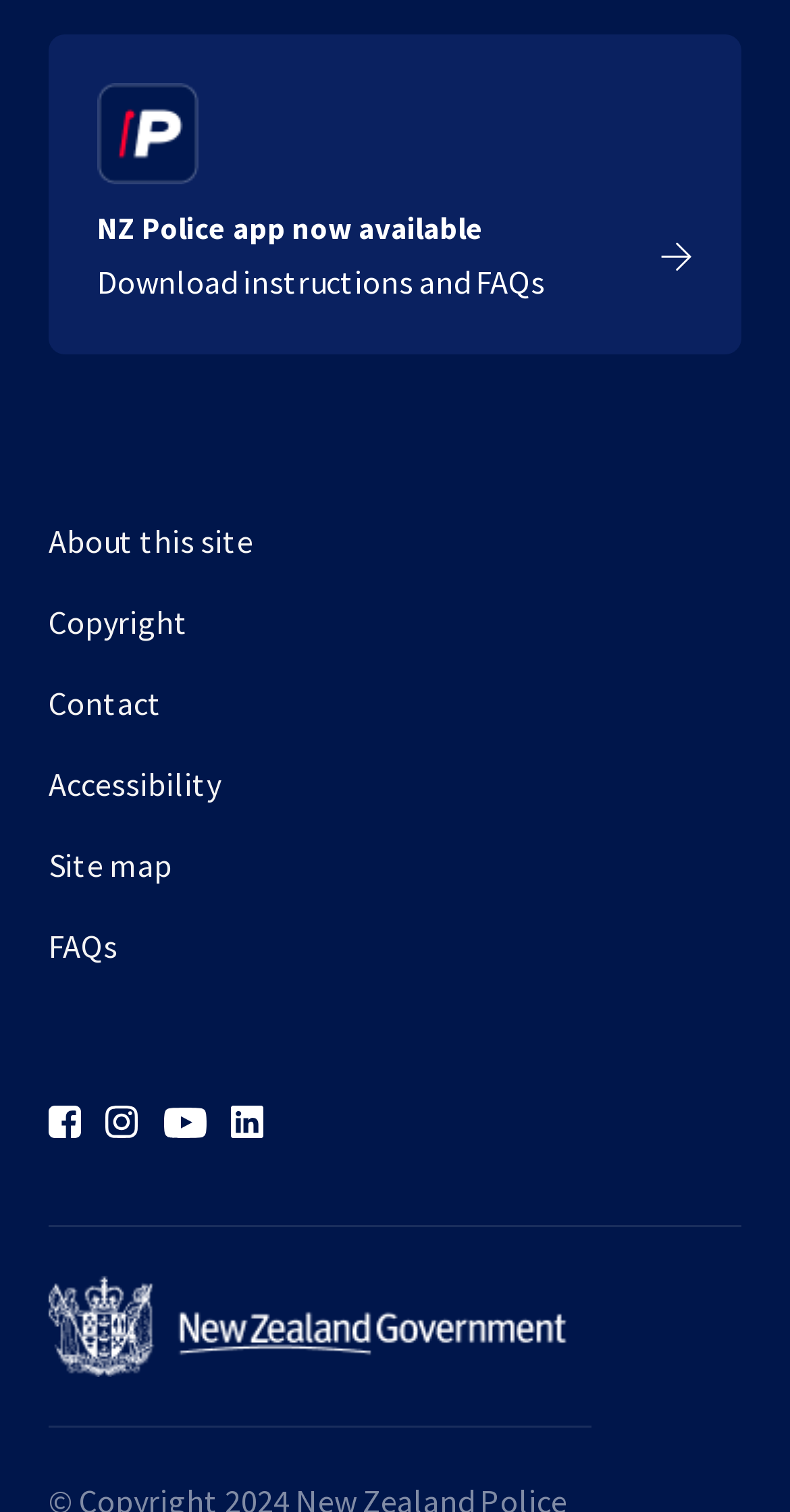From the element description: "Contact", extract the bounding box coordinates of the UI element. The coordinates should be expressed as four float numbers between 0 and 1, in the order [left, top, right, bottom].

[0.062, 0.449, 0.938, 0.502]